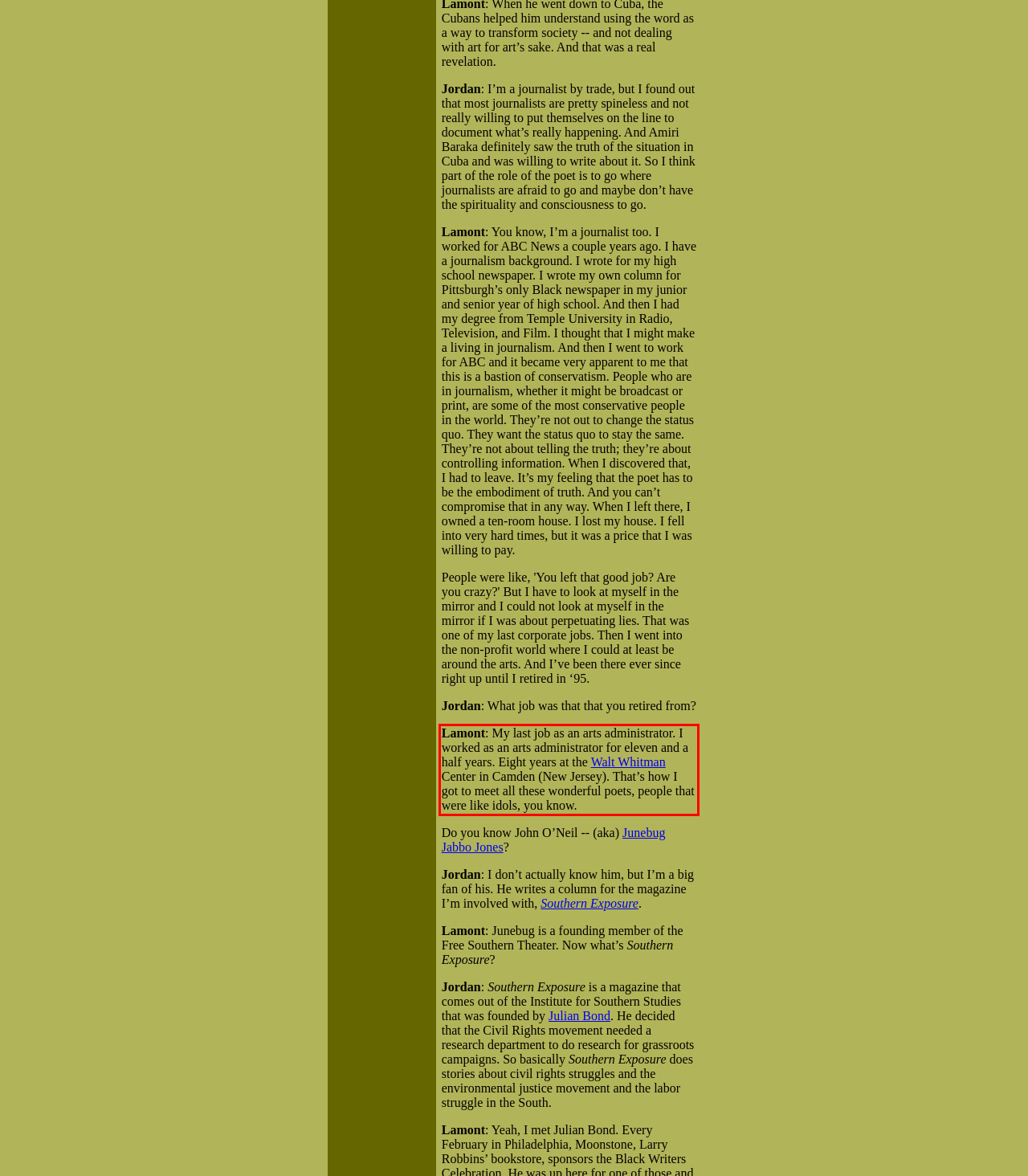You have a screenshot of a webpage, and there is a red bounding box around a UI element. Utilize OCR to extract the text within this red bounding box.

Lamont: My last job as an arts administrator. I worked as an arts administrator for eleven and a half years. Eight years at the Walt Whitman Center in Camden (New Jersey). That’s how I got to meet all these wonderful poets, people that were like idols, you know.